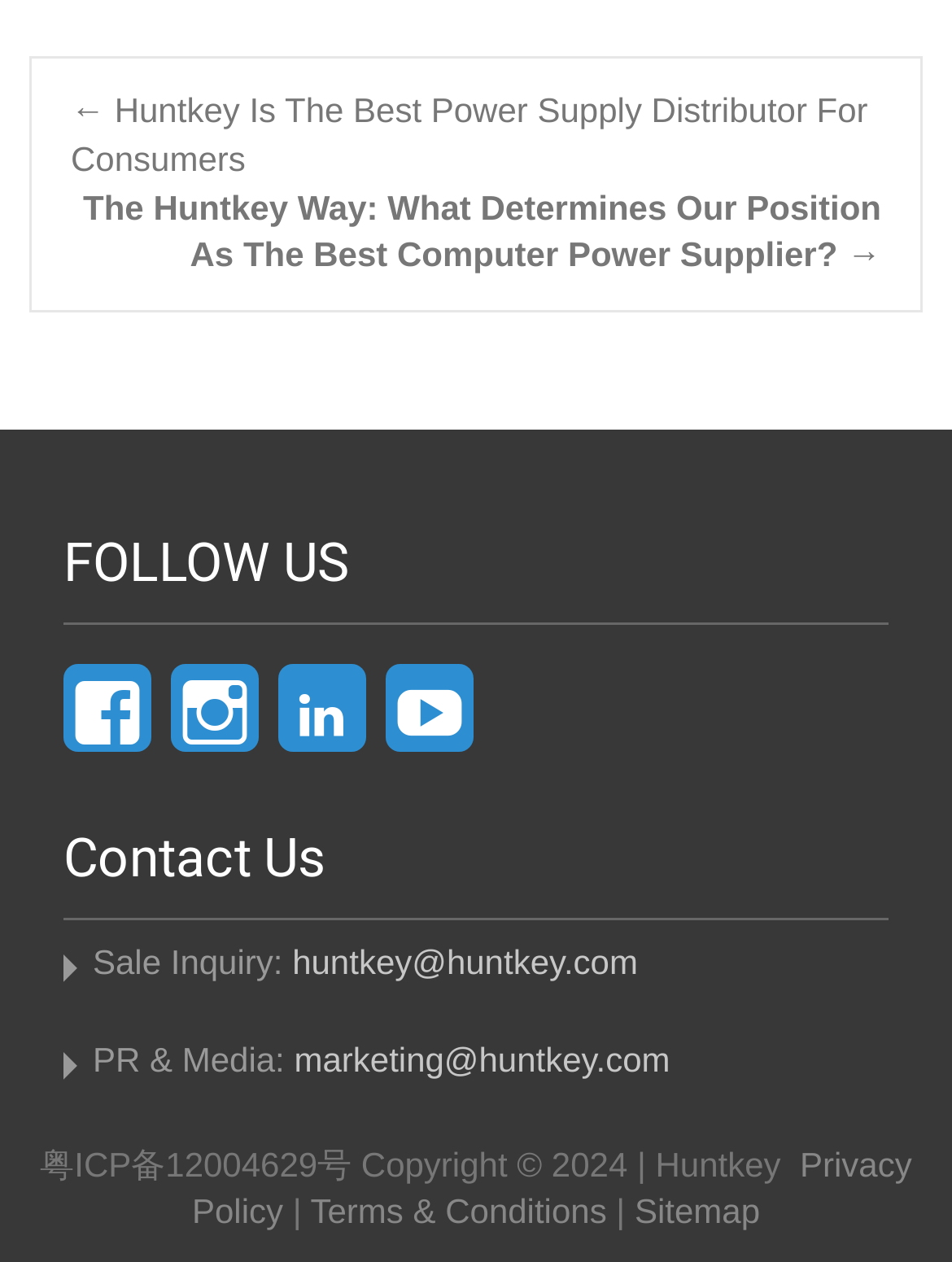Extract the bounding box coordinates for the described element: "Terms & Conditions". The coordinates should be represented as four float numbers between 0 and 1: [left, top, right, bottom].

[0.326, 0.945, 0.637, 0.976]